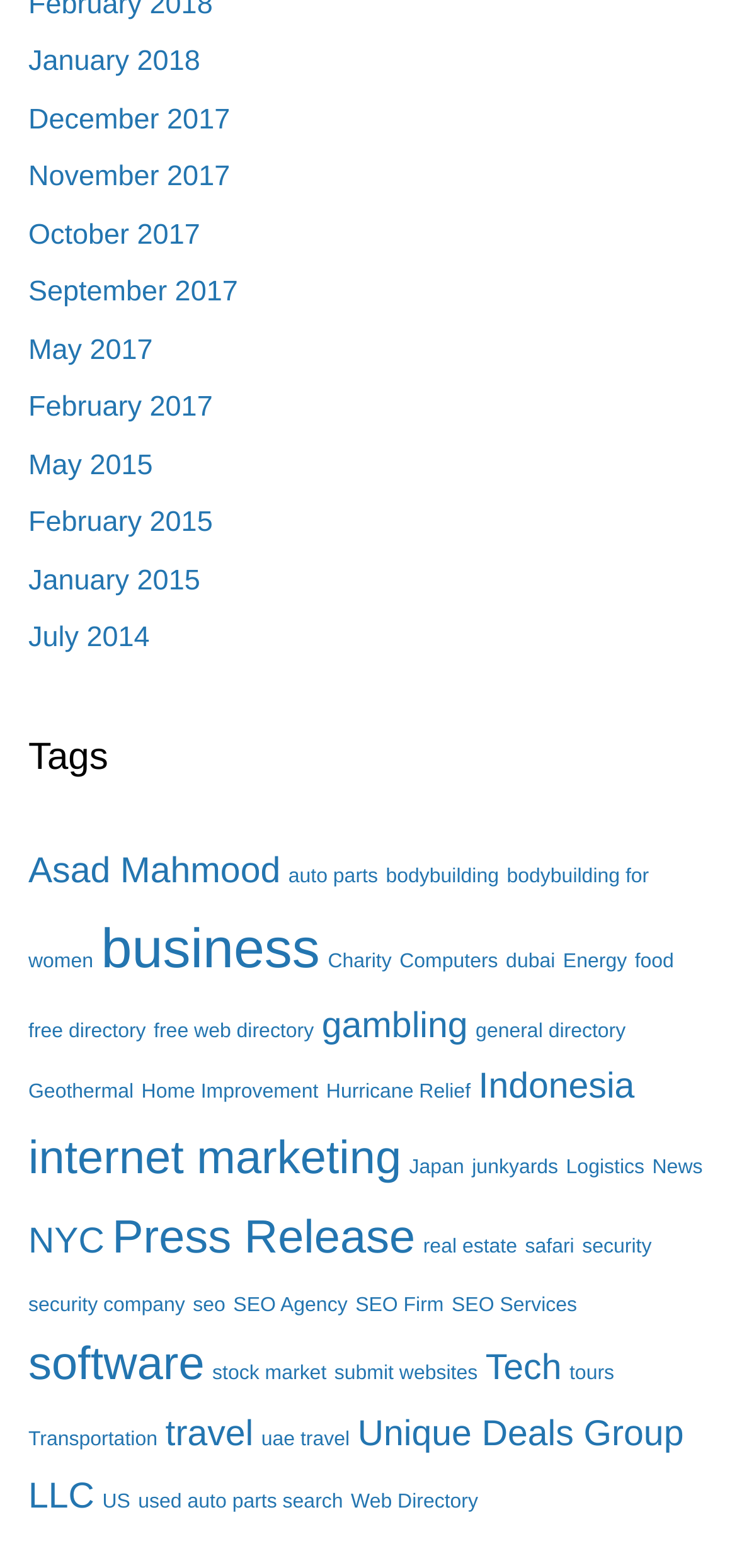How many categories are listed under the 'bodybuilding' topic?
Answer the question with just one word or phrase using the image.

2